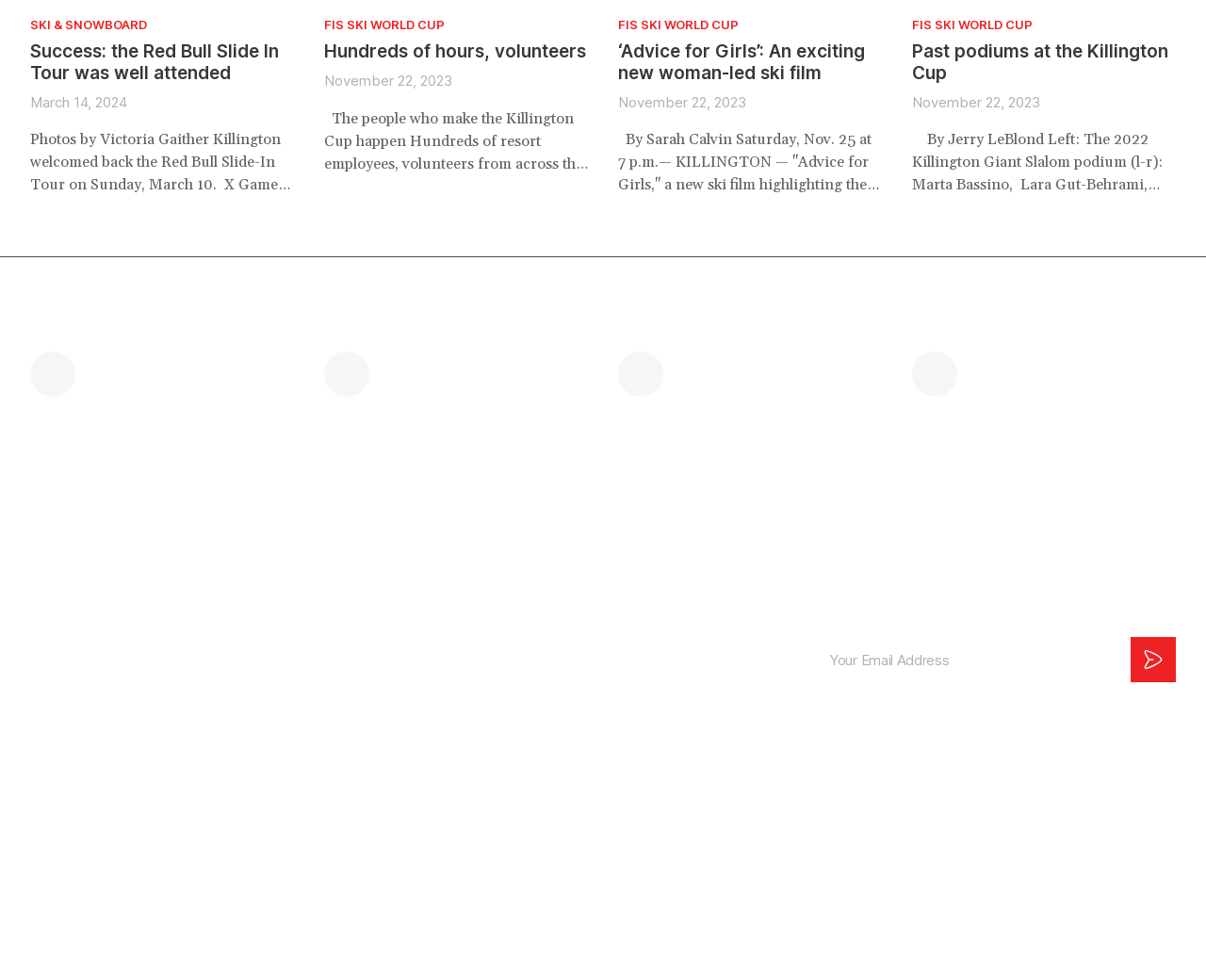Can you specify the bounding box coordinates for the region that should be clicked to fulfill this instruction: "Click on 'SKI & SNOWBOARD'".

[0.025, 0.017, 0.122, 0.033]